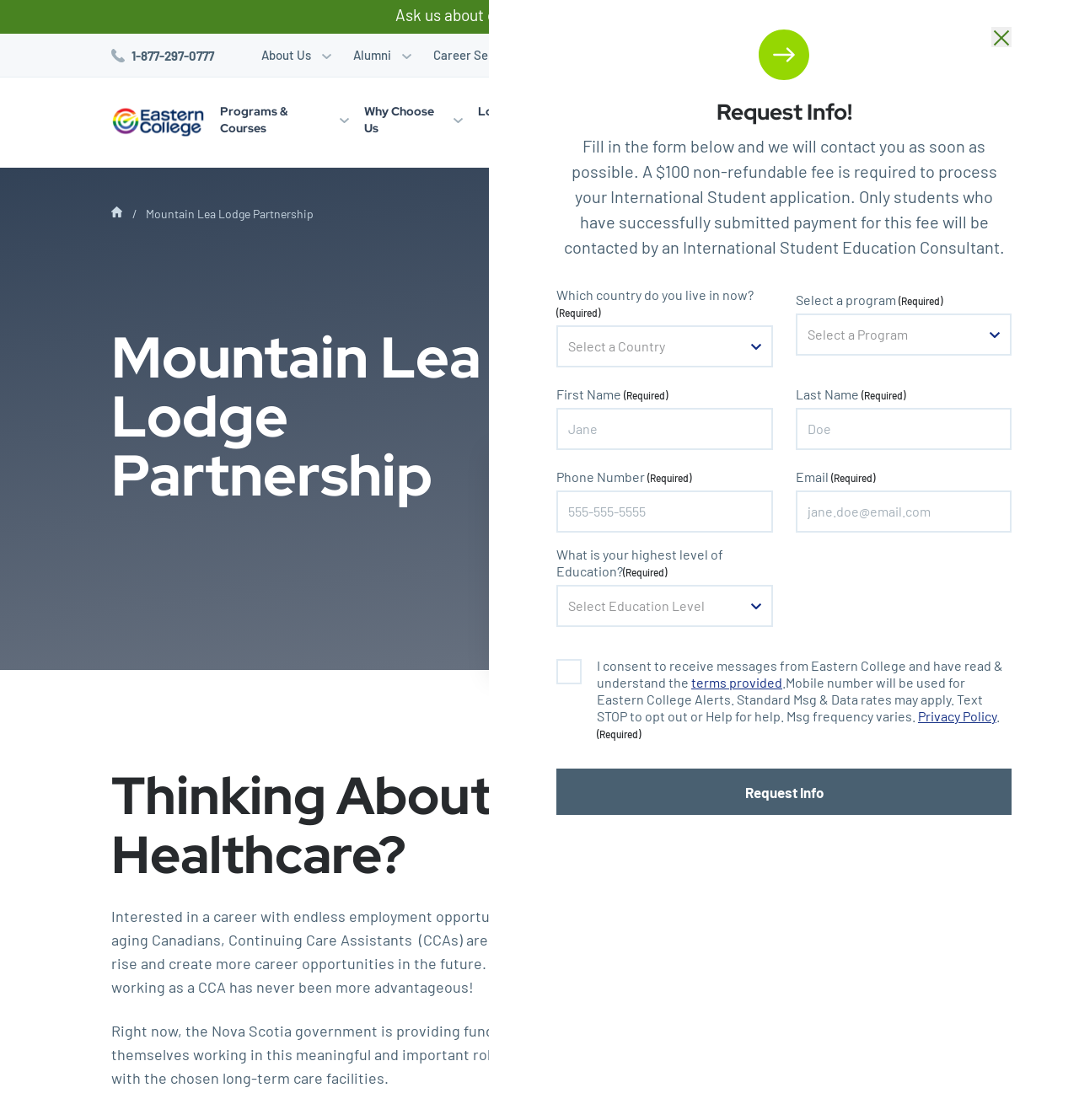What is the purpose of the funding provided by the Nova Scotia government?
Look at the image and answer with only one word or phrase.

To train individuals